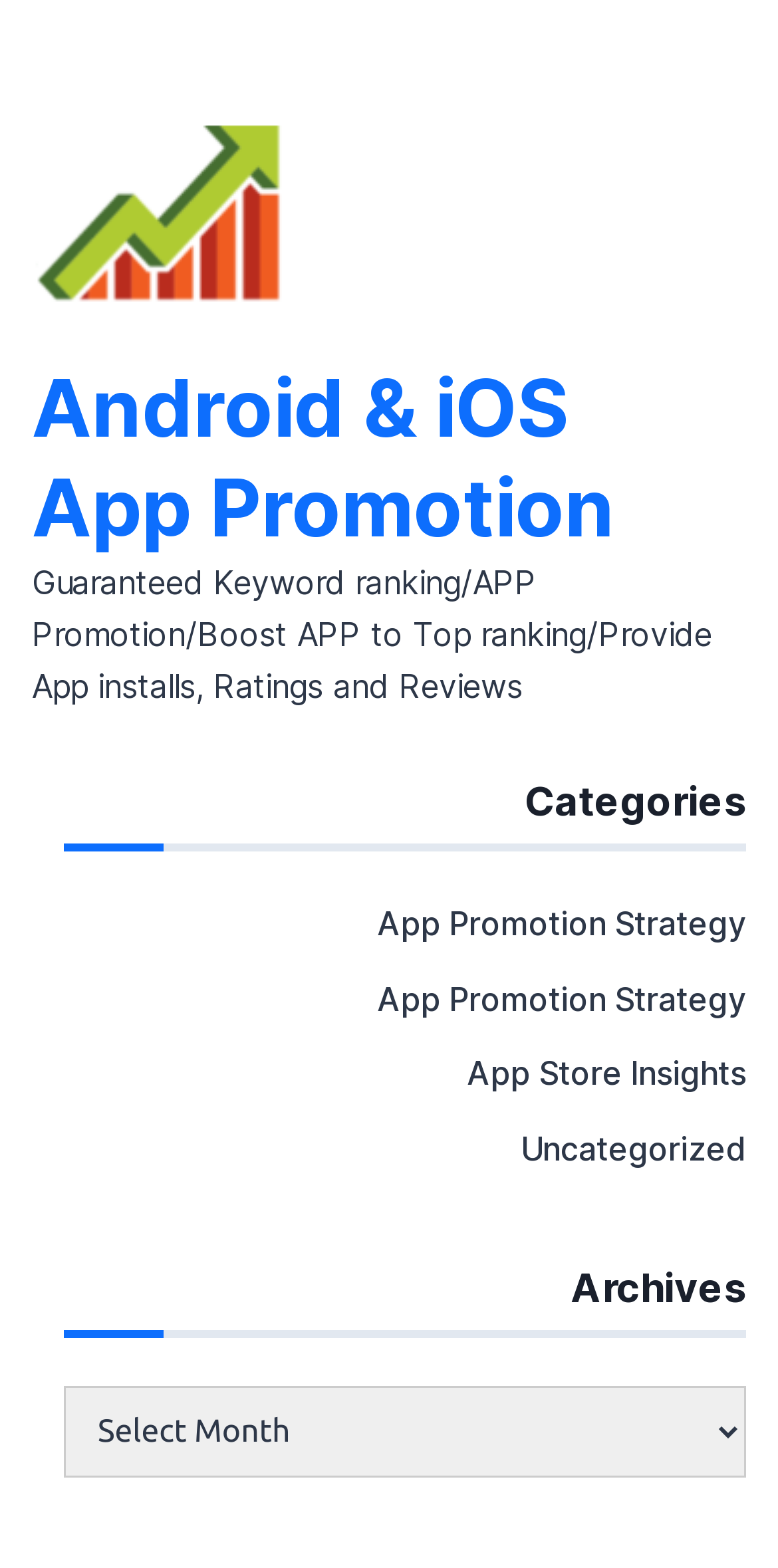What is the text above the 'Categories' heading?
Refer to the image and respond with a one-word or short-phrase answer.

Guaranteed Keyword ranking...